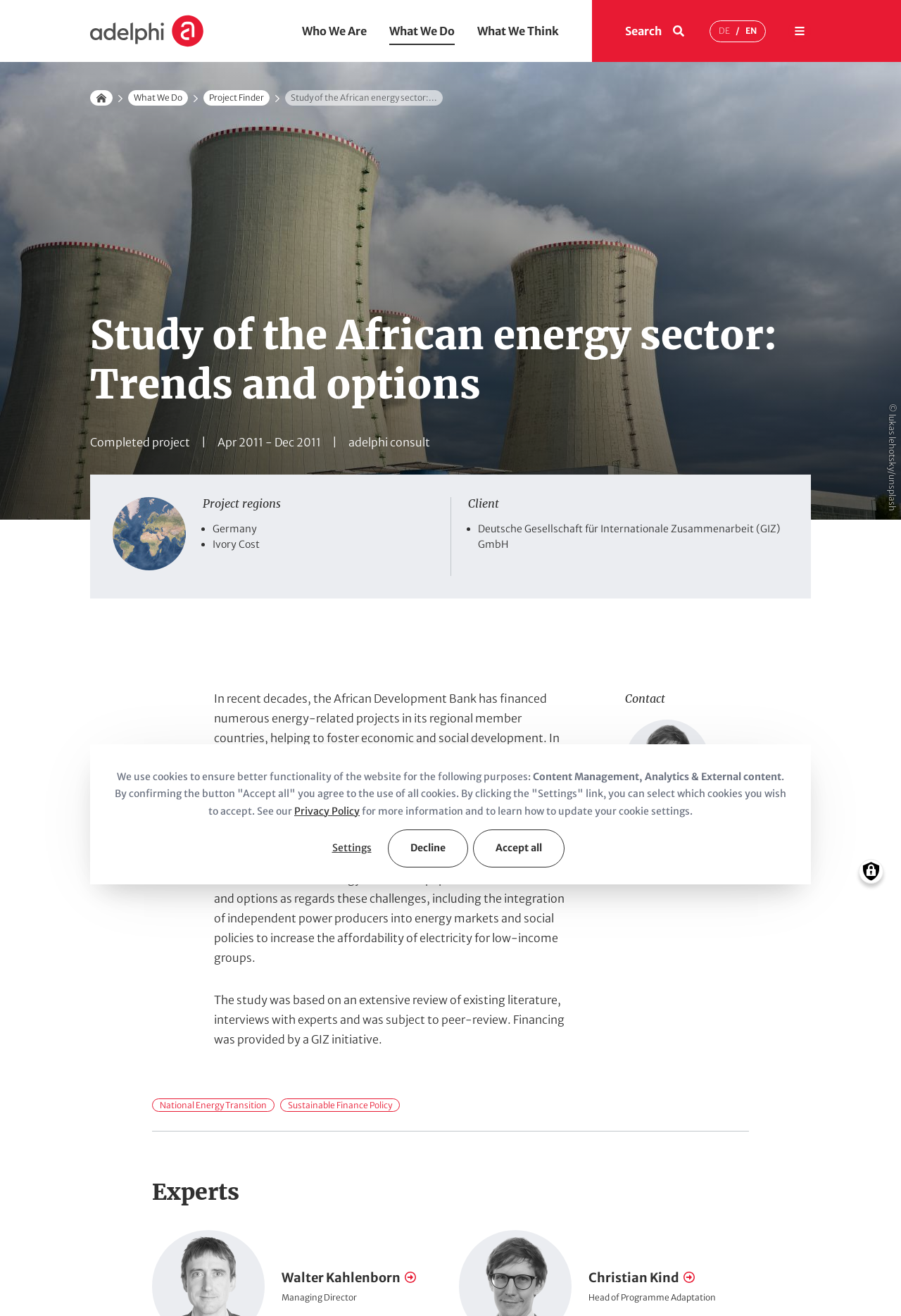What is the name of the initiative that provided financing for the study?
Please answer the question with a detailed response using the information from the screenshot.

I found the answer by looking at the text below the 'Client' section, which mentions that 'Financing was provided by a GIZ initiative'.